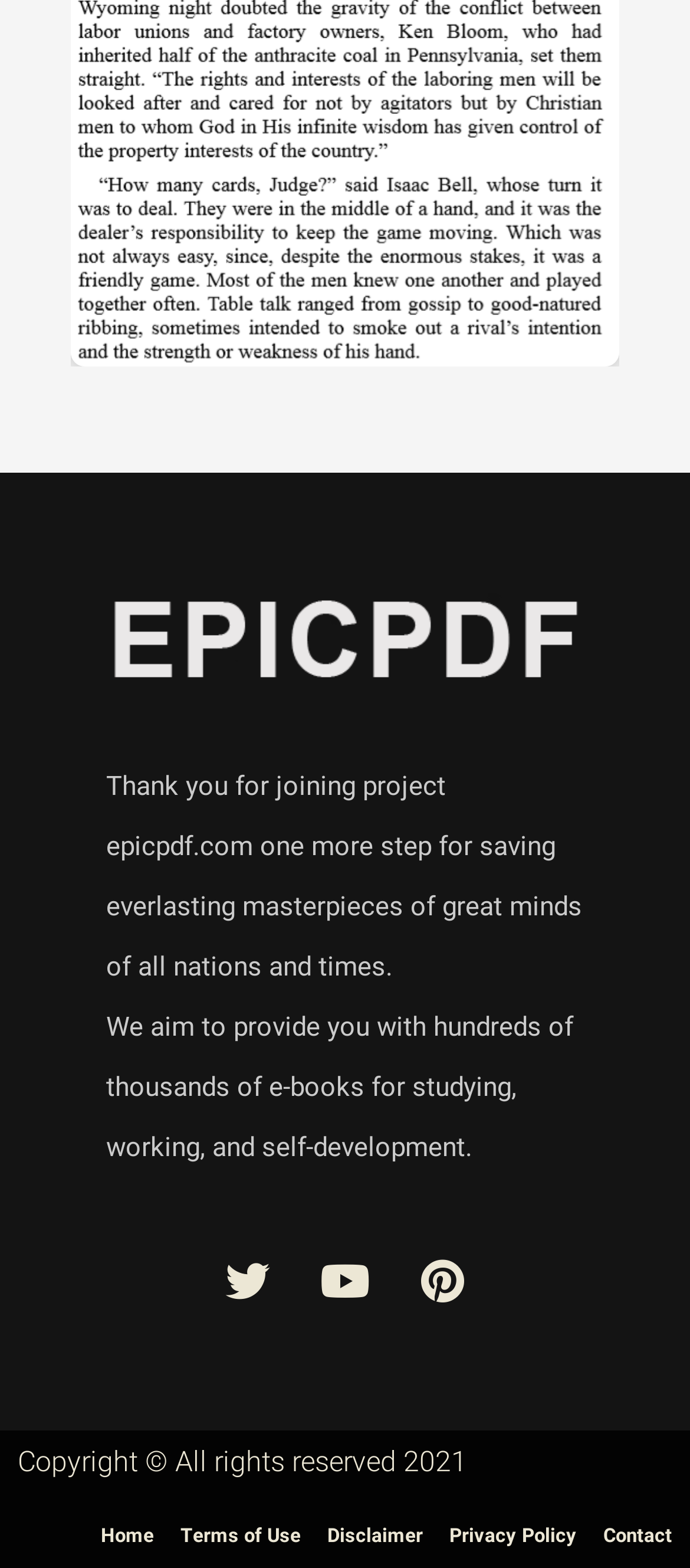Please indicate the bounding box coordinates for the clickable area to complete the following task: "contact the website". The coordinates should be specified as four float numbers between 0 and 1, i.e., [left, top, right, bottom].

[0.874, 0.965, 0.974, 0.996]